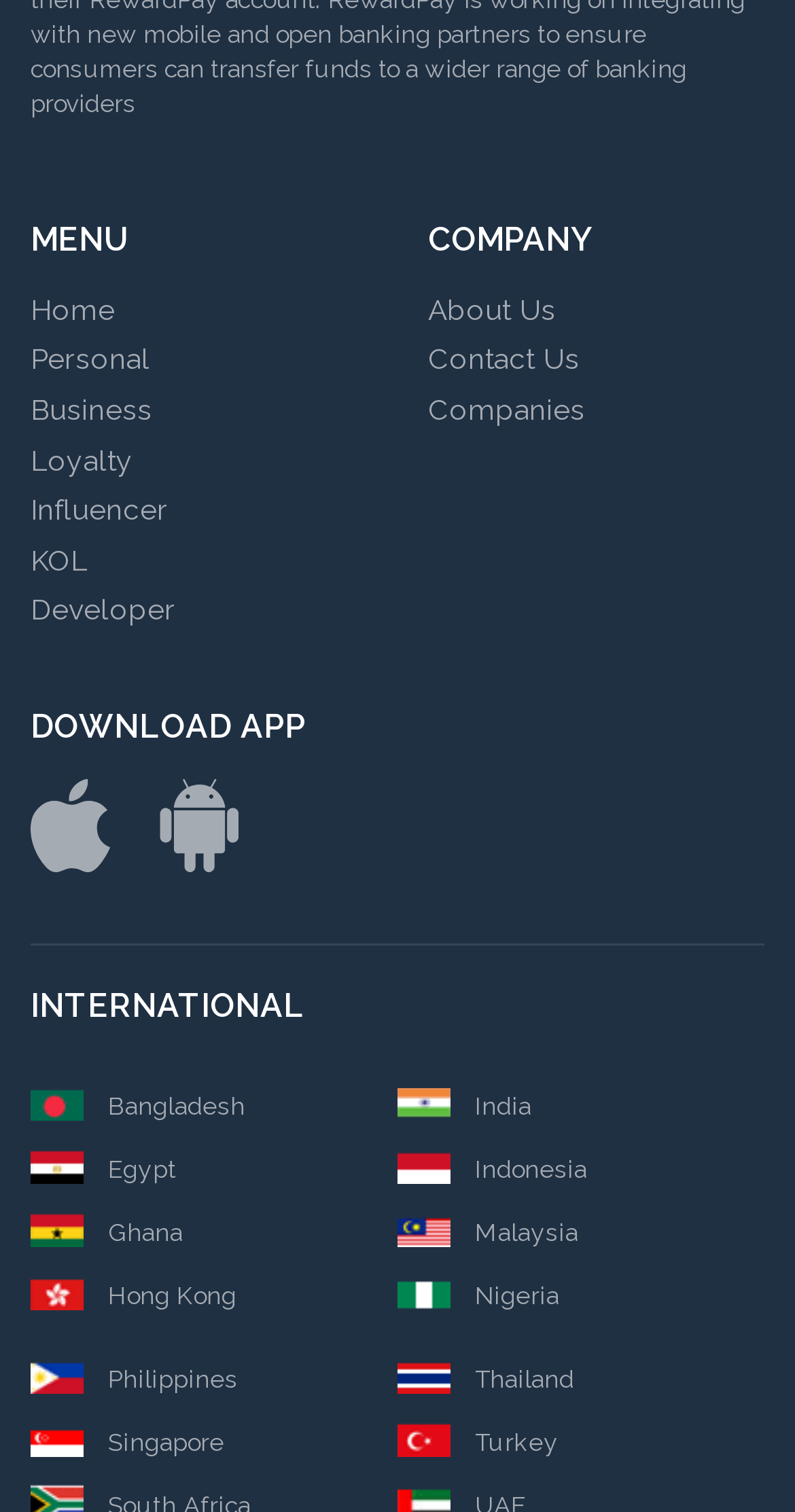What is the last country listed under INTERNATIONAL?
Please use the visual content to give a single word or phrase answer.

Turkey